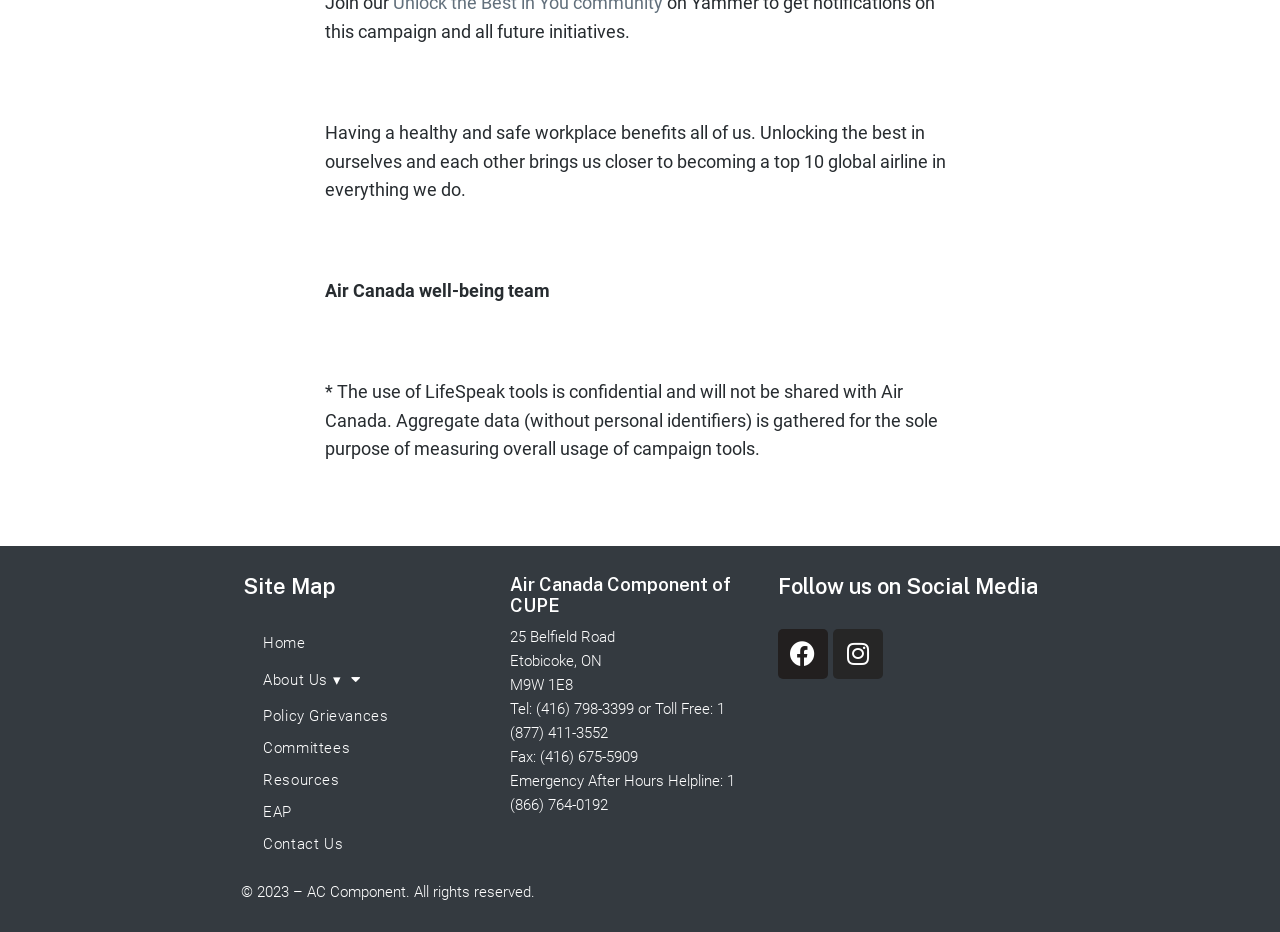Show the bounding box coordinates of the element that should be clicked to complete the task: "Contact Us".

[0.19, 0.889, 0.382, 0.923]